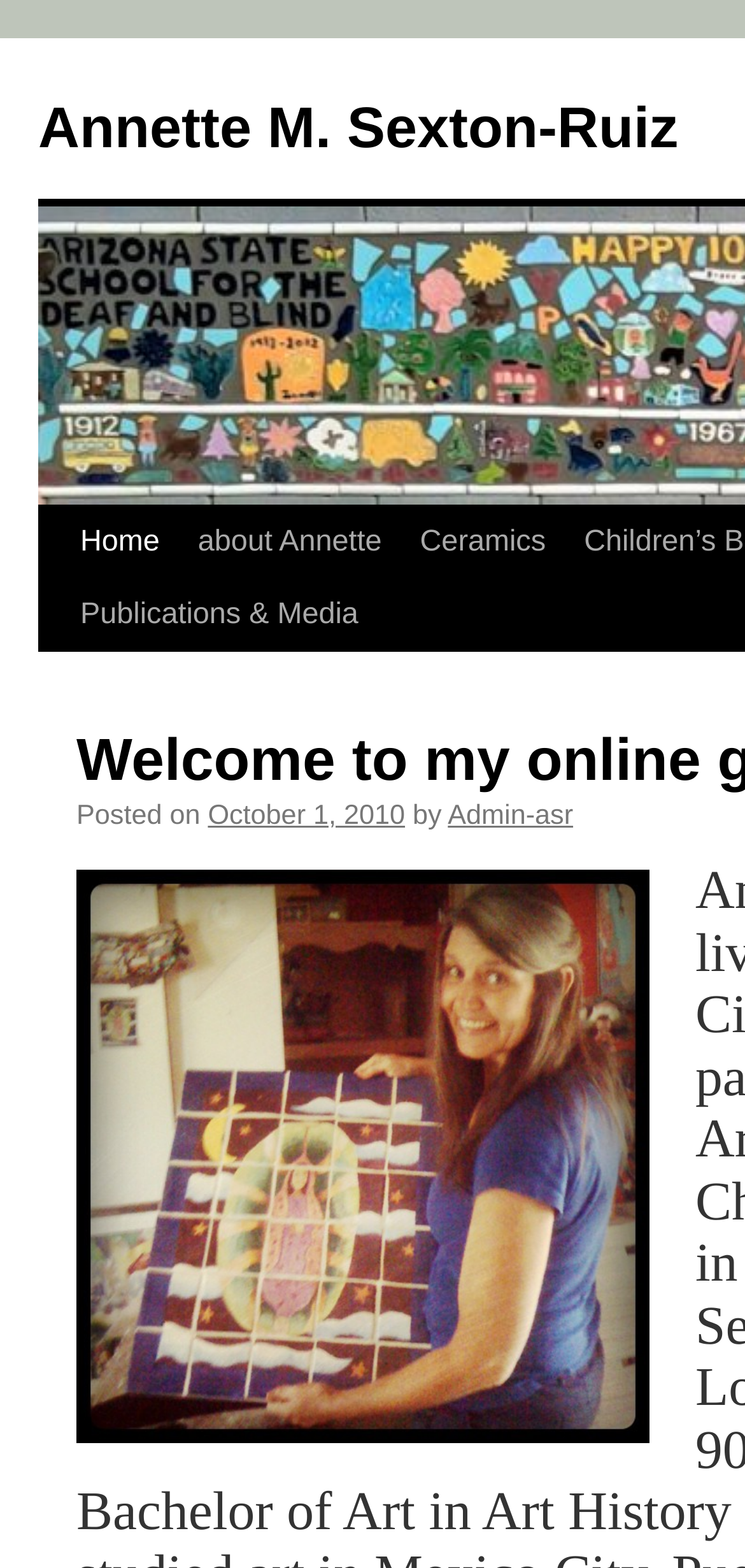Please use the details from the image to answer the following question comprehensively:
How many navigation links are there?

There are four navigation links: 'Home', 'about Annette', 'Ceramics', and 'Publications & Media'. These links are located below the 'Skip to content' link.